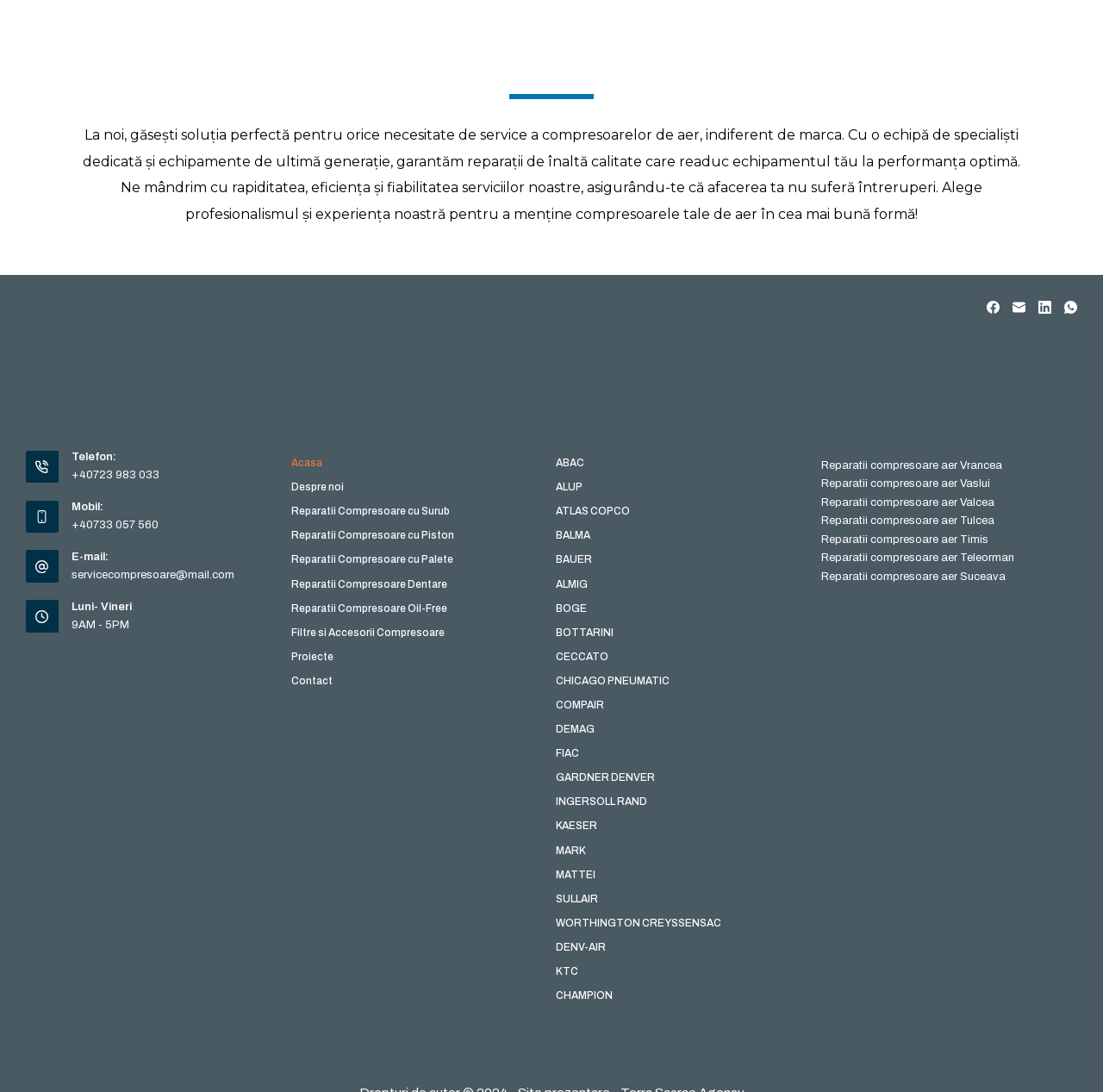Please find the bounding box coordinates of the section that needs to be clicked to achieve this instruction: "Send an email to servicecompresoare@mail.com".

[0.064, 0.521, 0.212, 0.532]